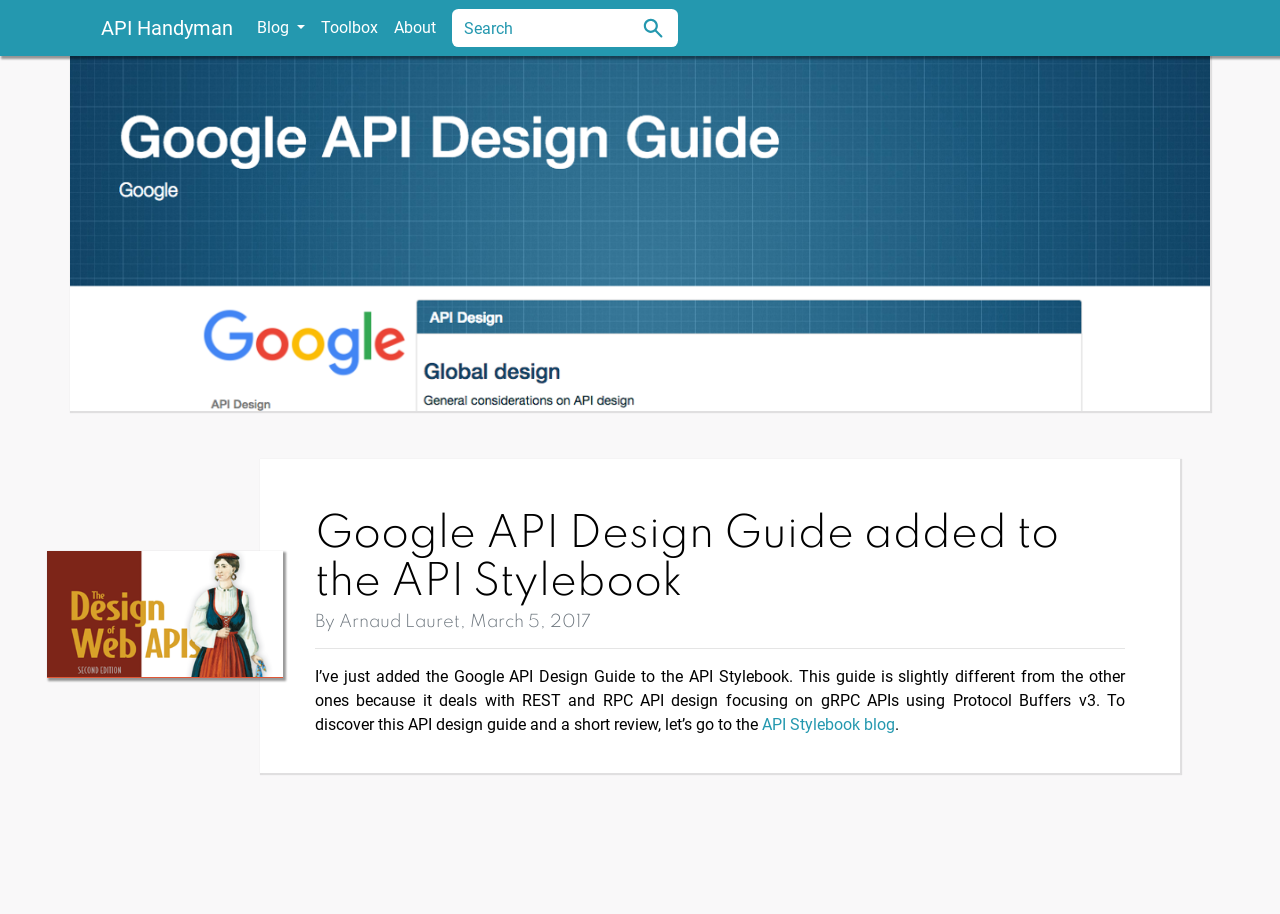Describe all visible elements and their arrangement on the webpage.

The webpage is about the API Handyman, with a prominent title "Google API Design Guide added to the API Stylebook" at the top center of the page. Below the title, there is a horizontal separator line. 

At the top left, there is a link to "API Handyman". Next to it, there are three more links: "Blog", "Toolbox", and "About", in that order. A search box with a search button is located at the top right corner of the page. 

On the top right corner, there is a small image, and below it, there is a larger image of a book titled "The Design of Web APIs". 

The main content of the page is a blog post, which starts with a heading "Google API Design Guide added to the API Stylebook" followed by the author and date "By Arnaud Lauret, March 5, 2017". The blog post describes the addition of the Google API Design Guide to the API Stylebook, highlighting its focus on REST and RPC API design, particularly with gRPC APIs using Protocol Buffers v3. The post ends with a link to the "API Stylebook blog" where readers can discover the API design guide and a short review.